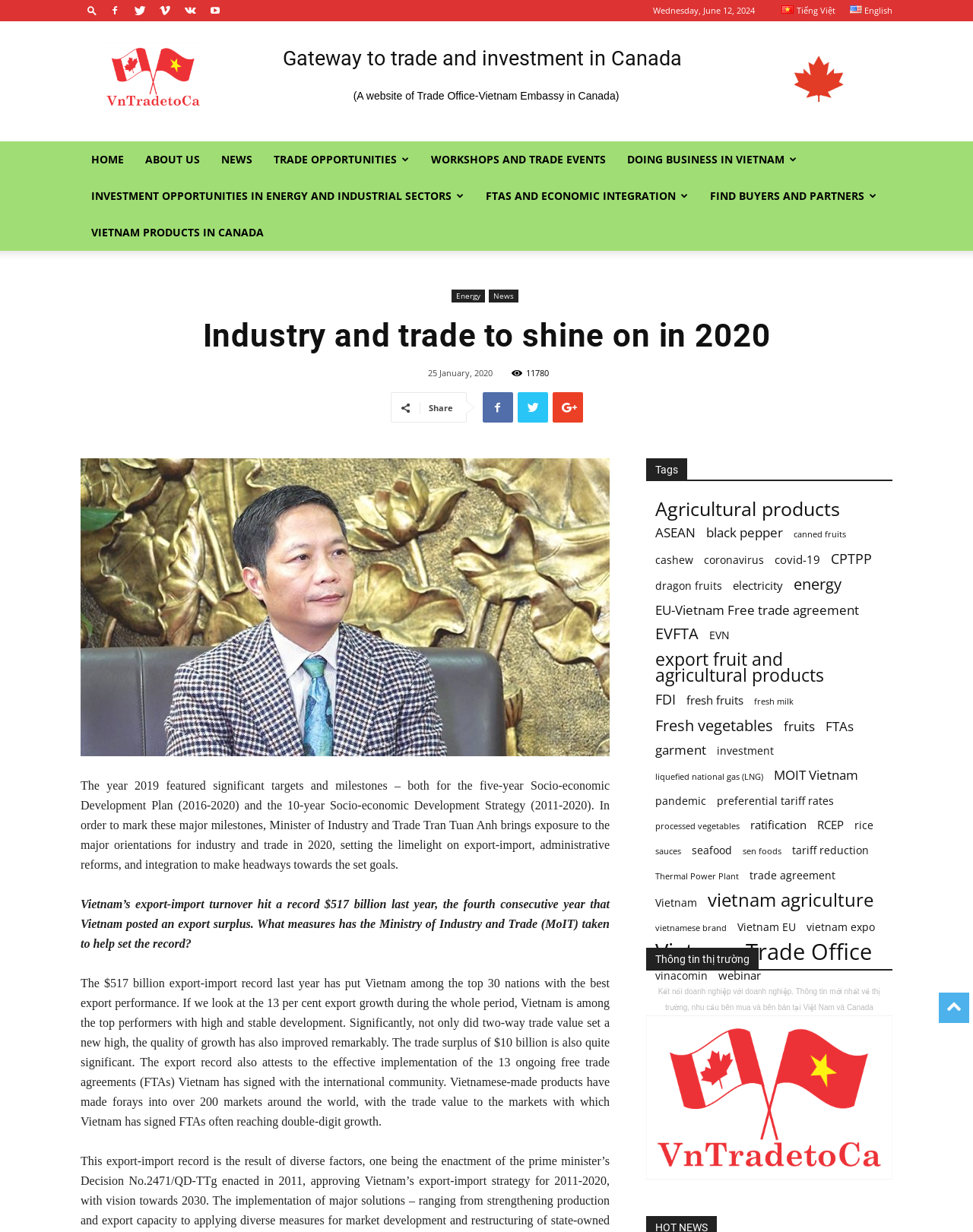Convey a detailed summary of the webpage, mentioning all key elements.

The webpage is about the Vietnam Trade Office in Canada, with a focus on industry and trade in 2020. At the top, there is a navigation bar with several links, including "HOME", "ABOUT US", "NEWS", and others. Below the navigation bar, there is a heading that reads "Gateway to trade and investment in Canada" and a brief description of the website.

On the left side of the page, there is a section with several links to news articles, including "Industry and trade to shine on in 2020", "Vietnam’s export-import turnover hit a record $517 billion last year", and others. Each article has a brief summary and a "Share" button.

On the right side of the page, there is a section with a heading "Tags" and a list of links to various topics, including "Agricultural products", "ASEAN", "black pepper", and many others. Each topic has a number of items associated with it, ranging from 1 to 14.

In the middle of the page, there is a large section with a heading "Industry and trade to shine on in 2020" and a long article about the Ministry of Industry and Trade's plans for 2020. The article is divided into several paragraphs and includes statistics about Vietnam's export-import turnover.

There are also several images on the page, including a logo of the Vietnam Trade Office in Canada and a picture of a person, possibly Minister of Industry and Trade Tran Tuan Anh.